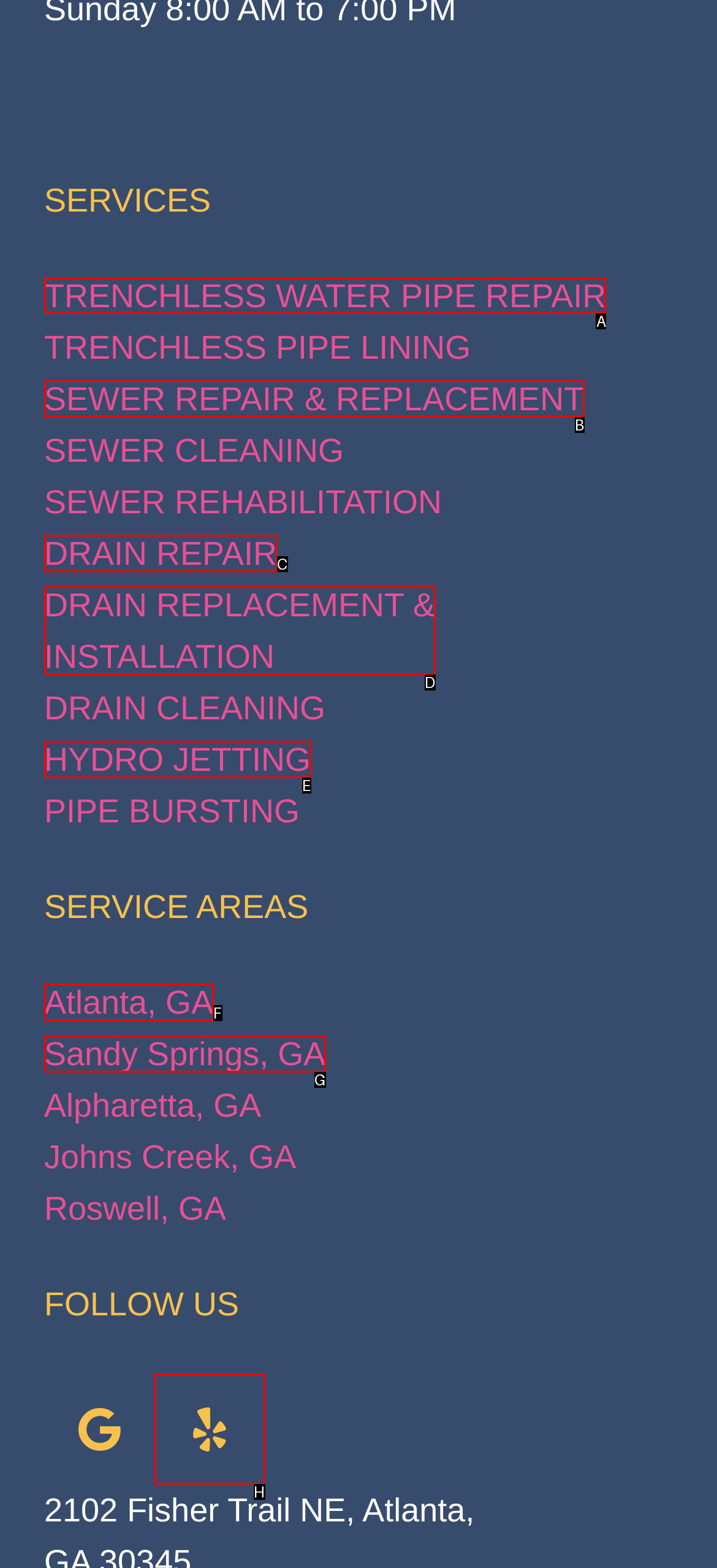Figure out which option to click to perform the following task: Click on TRENCHLESS WATER PIPE REPAIR
Provide the letter of the correct option in your response.

A